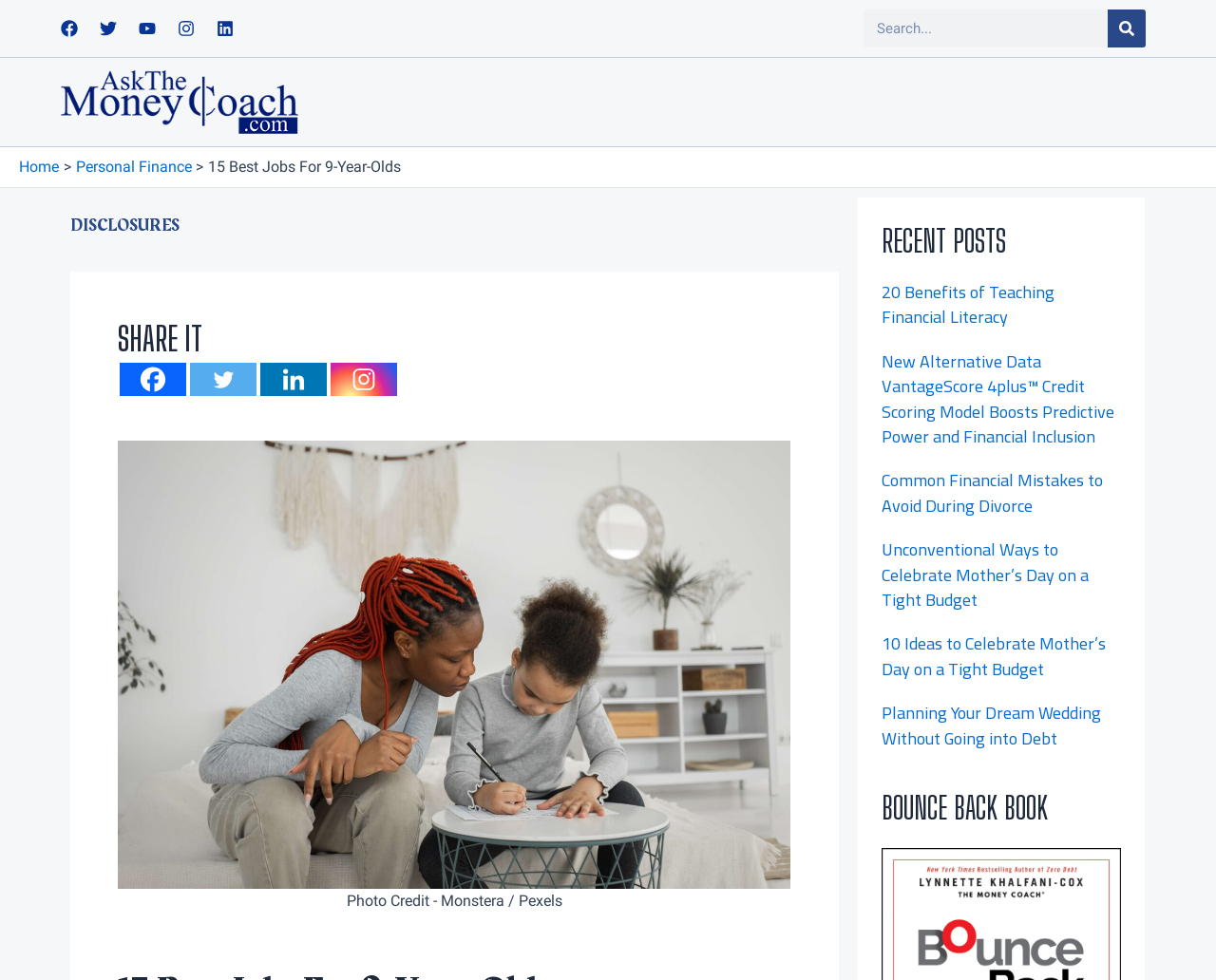What is the title of the first recent post?
Could you give a comprehensive explanation in response to this question?

I found the answer by looking at the first article link in the 'RECENT POSTS' section, which has the title '20 Benefits of Teaching Financial Literacy'.